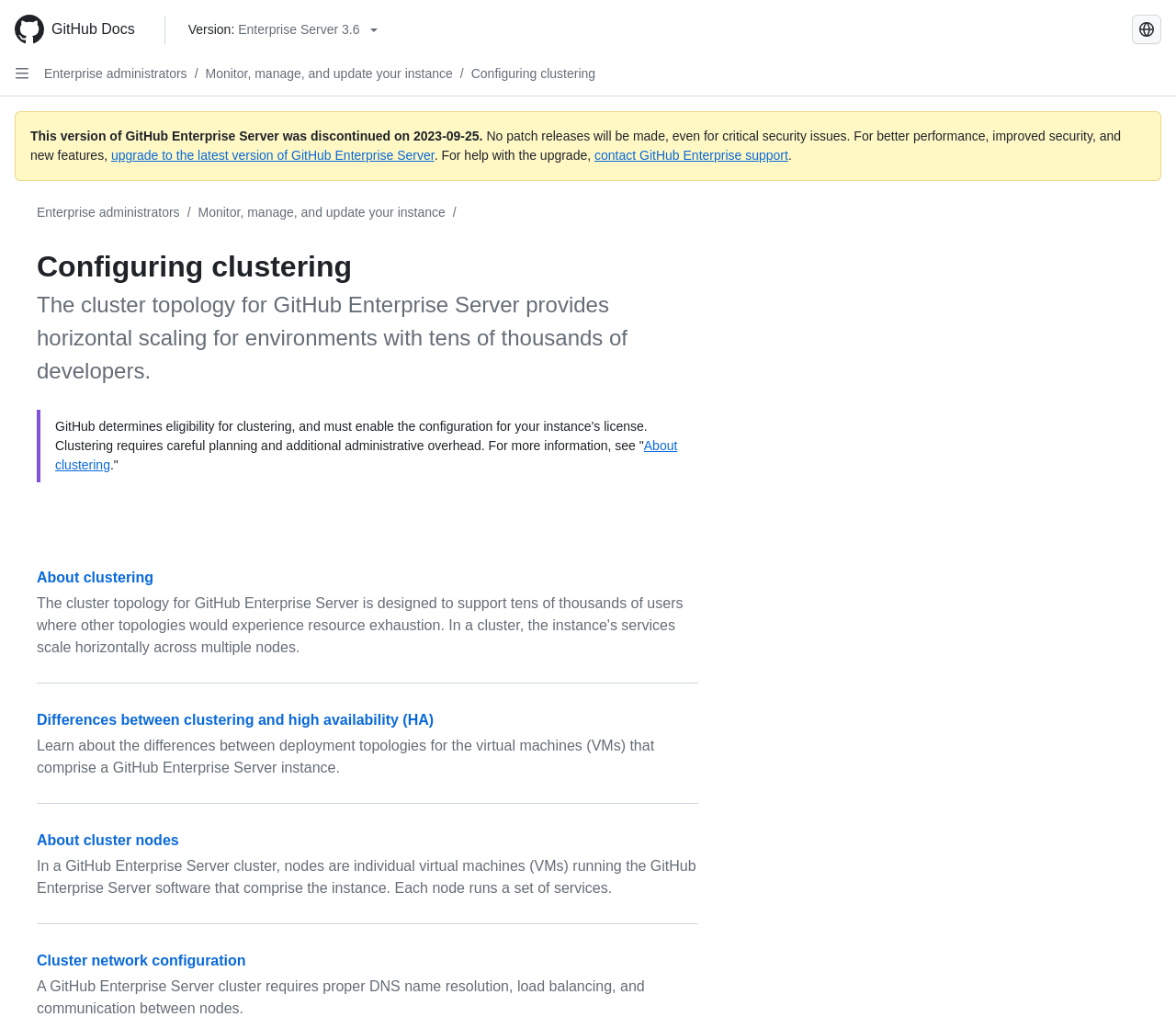Answer the question using only one word or a concise phrase: What is the current version of GitHub Enterprise Server?

Enterprise Server 3.6